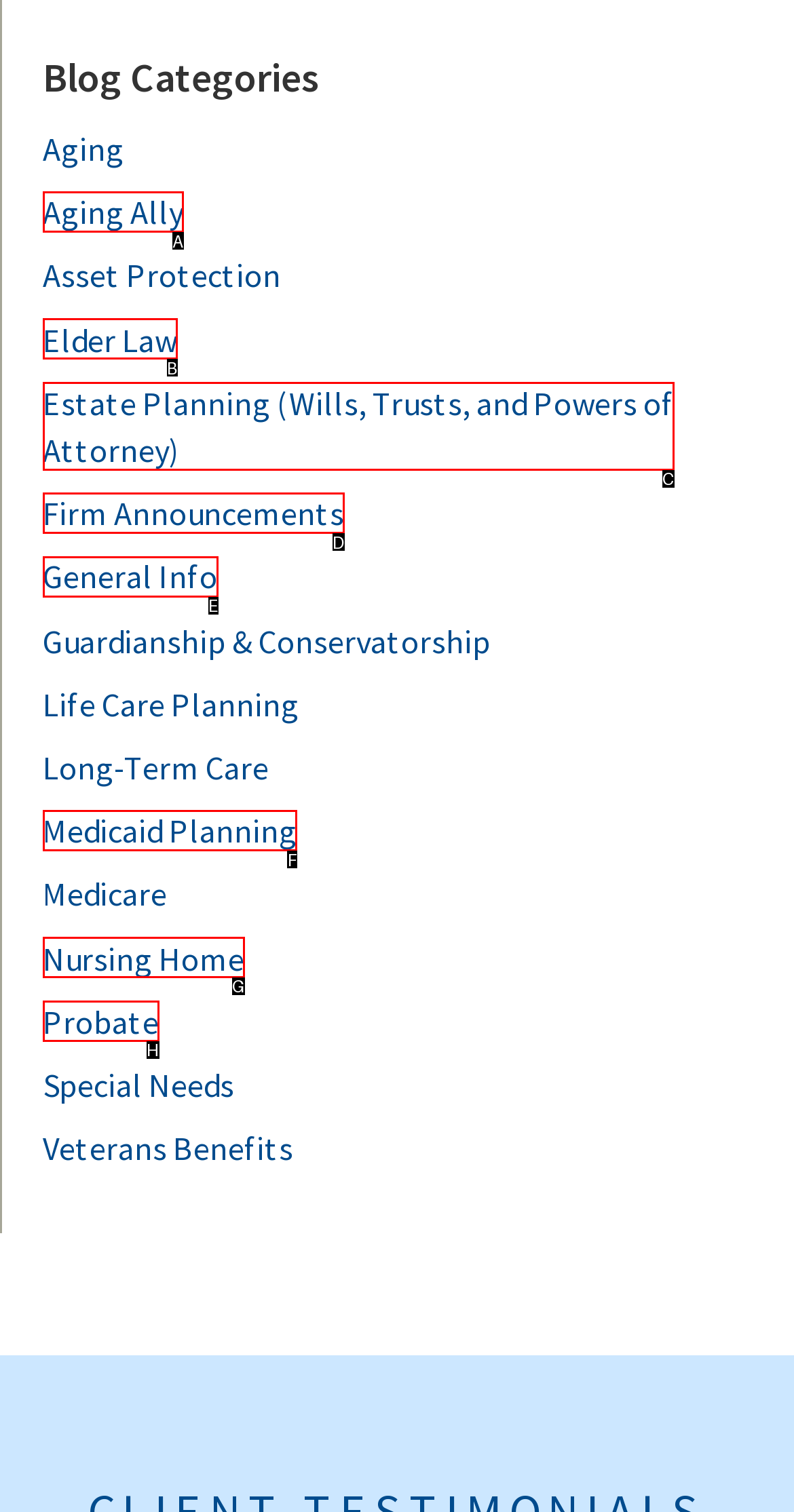Choose the HTML element to click for this instruction: explore Medicaid Planning Answer with the letter of the correct choice from the given options.

F